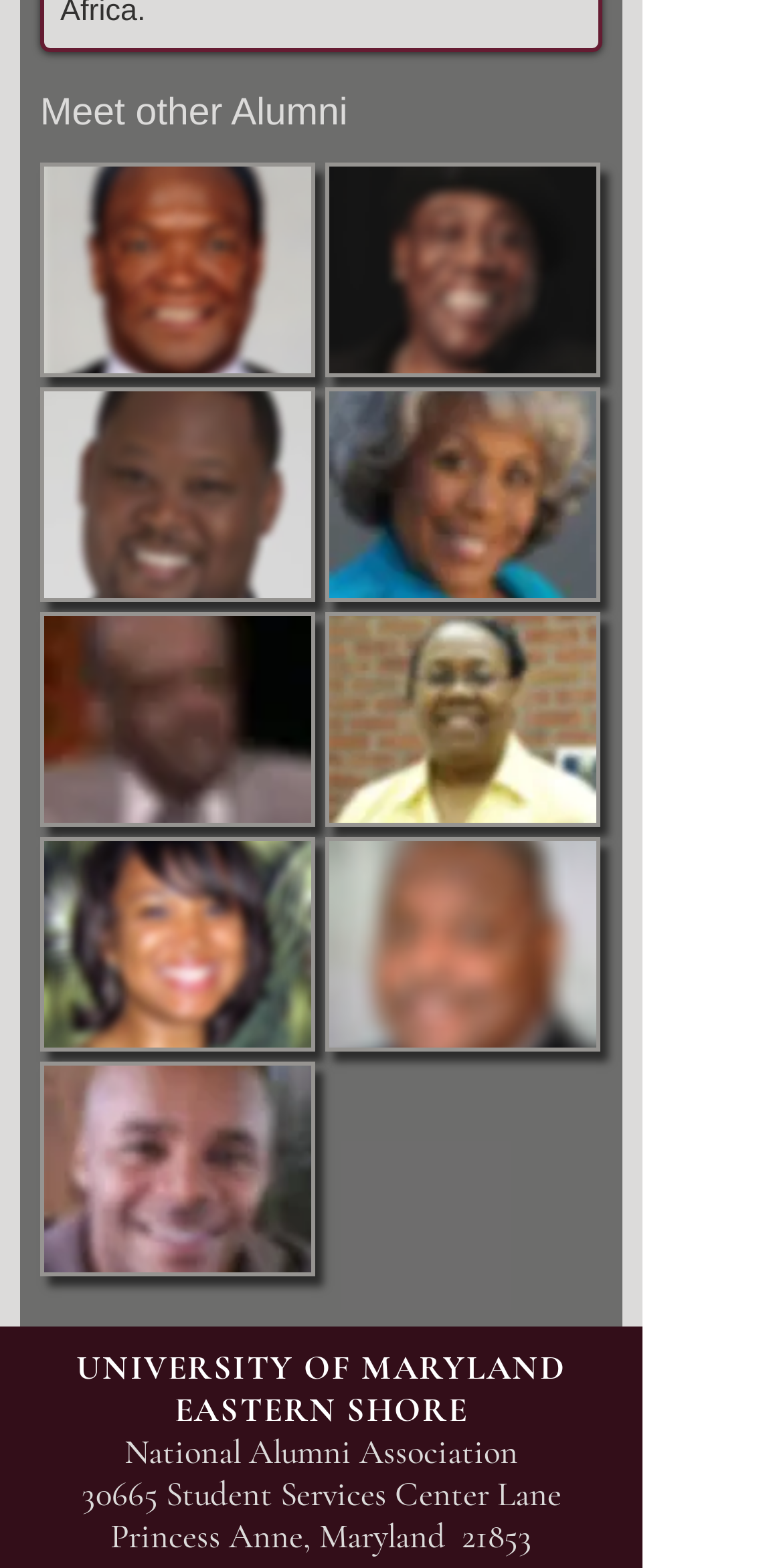Identify the bounding box coordinates of the clickable region required to complete the instruction: "View Derrick L. Davis's profile". The coordinates should be given as four float numbers within the range of 0 and 1, i.e., [left, top, right, bottom].

[0.051, 0.247, 0.403, 0.384]